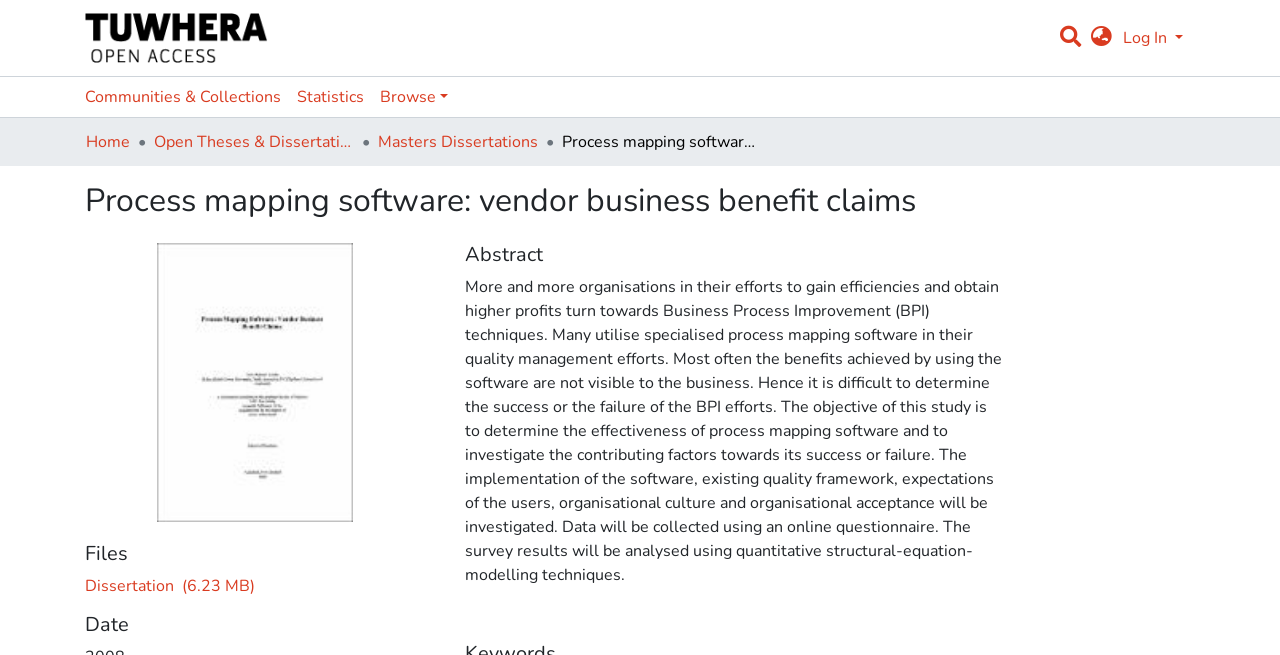Indicate the bounding box coordinates of the clickable region to achieve the following instruction: "Log in to the system."

[0.874, 0.041, 0.927, 0.075]